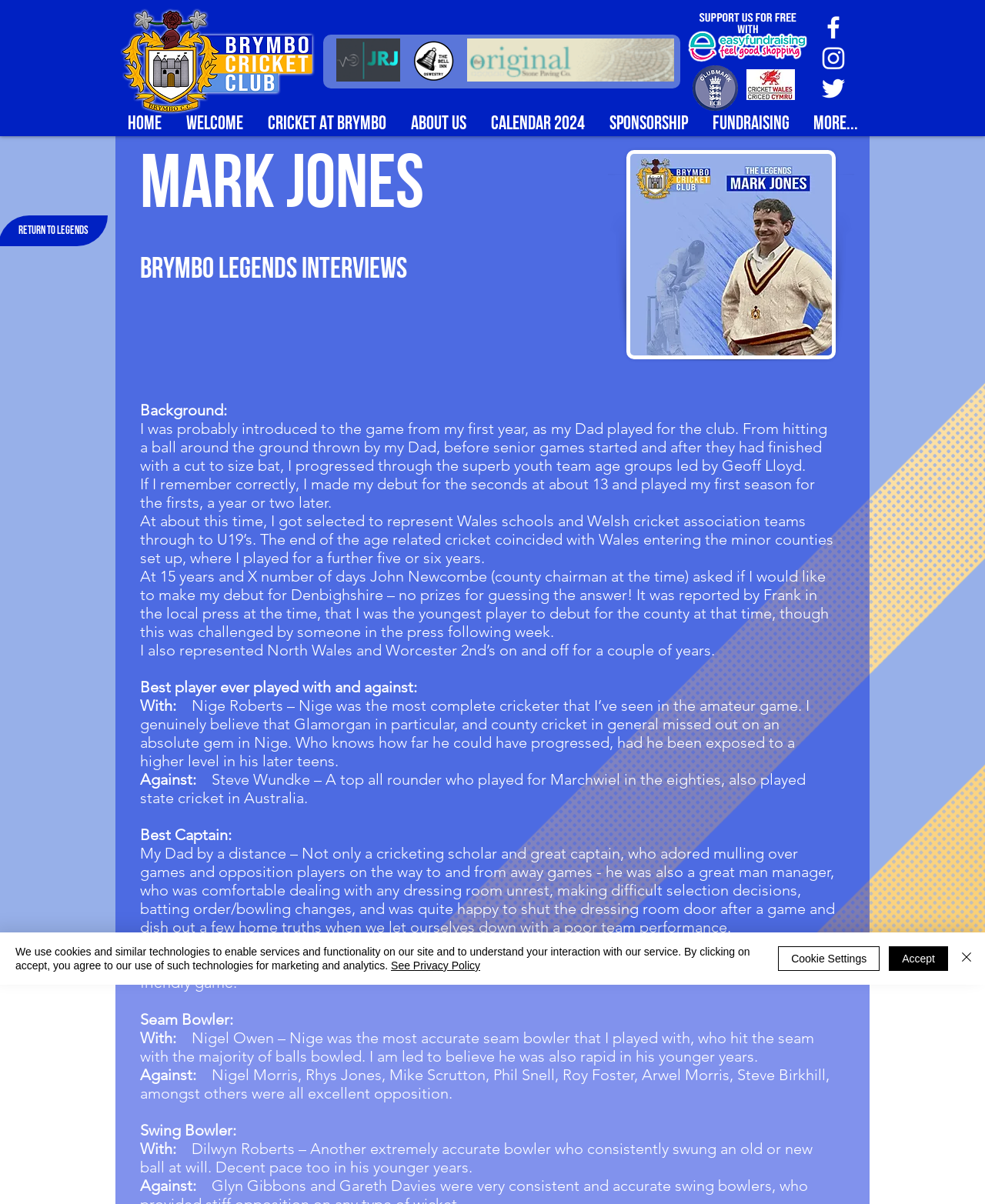Write an extensive caption that covers every aspect of the webpage.

The webpage is about Mark Jones, with a focus on his cricket career and experiences. At the top of the page, there are several logos and images, including the Brymbo logo, JRJ Electrical logo, The Bell Inn Sponsor Logo, and more. These logos are arranged horizontally across the top of the page.

Below the logos, there is a navigation menu with links to different sections of the website, including Home, Welcome, Cricket At Brymbo, About Us, Calendar 2024, Sponsorship, Fundraising, and More.

The main content of the page is a series of headings and paragraphs about Mark Jones' cricket career. The headings include "Mark Jones", "Brymbo Legends Interviews", and "Background:". The paragraphs describe Mark Jones' introduction to cricket, his progression through the youth team, and his experiences playing for different teams, including Wales schools and Welsh cricket association teams.

There are also several sections with questions and answers, including "Best player ever played with and against:", "Best Captain:", "Seam Bowler:", and "Swing Bowler:". These sections provide more information about Mark Jones' cricket career and his opinions on different players and captains.

At the bottom of the page, there is a cookie policy alert with links to "See Privacy Policy" and buttons to "Accept", "Cookie Settings", and "Close".

On the right side of the page, there is a social bar with links to Facebook, Instagram, and Twitter.